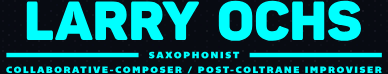What is Larry Ochs' profession?
Please provide a comprehensive answer to the question based on the webpage screenshot.

The caption emphasizes Larry Ochs' identity as a prominent saxophonist, which indicates that his profession is that of a saxophonist.